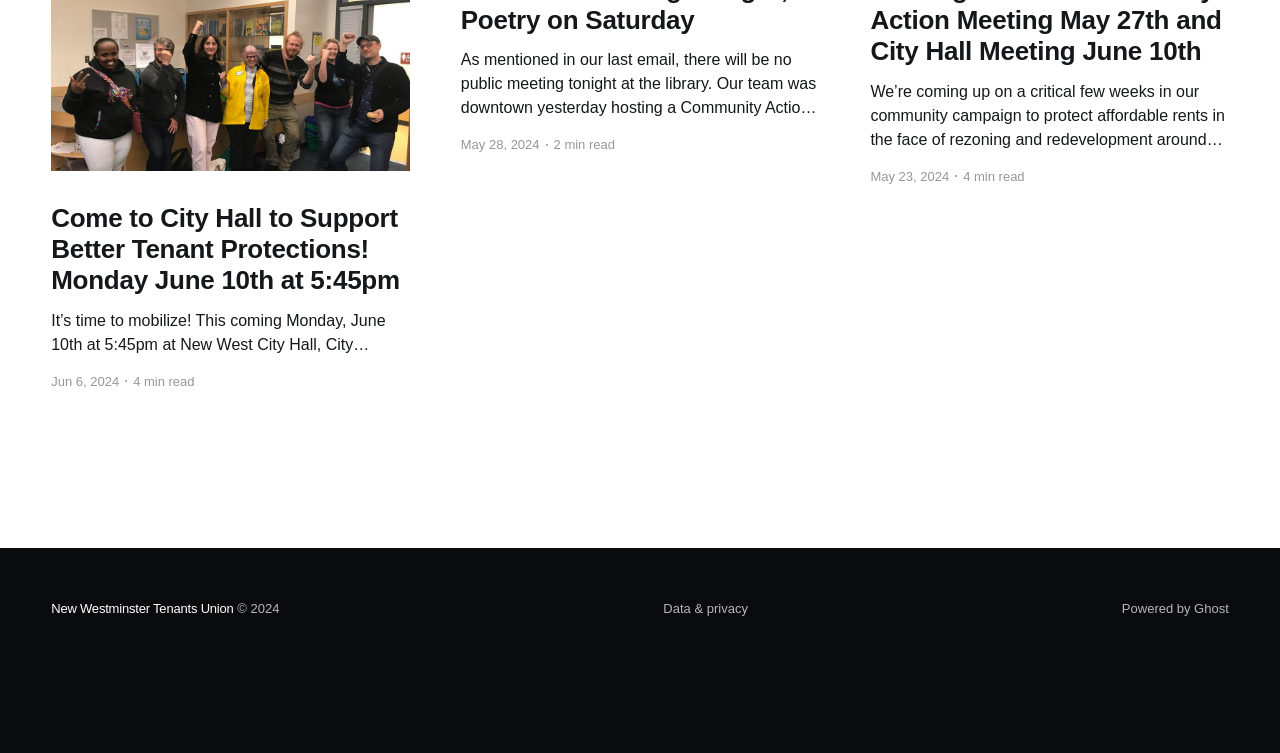Give a one-word or short-phrase answer to the following question: 
How many footer sections are there on the page?

3